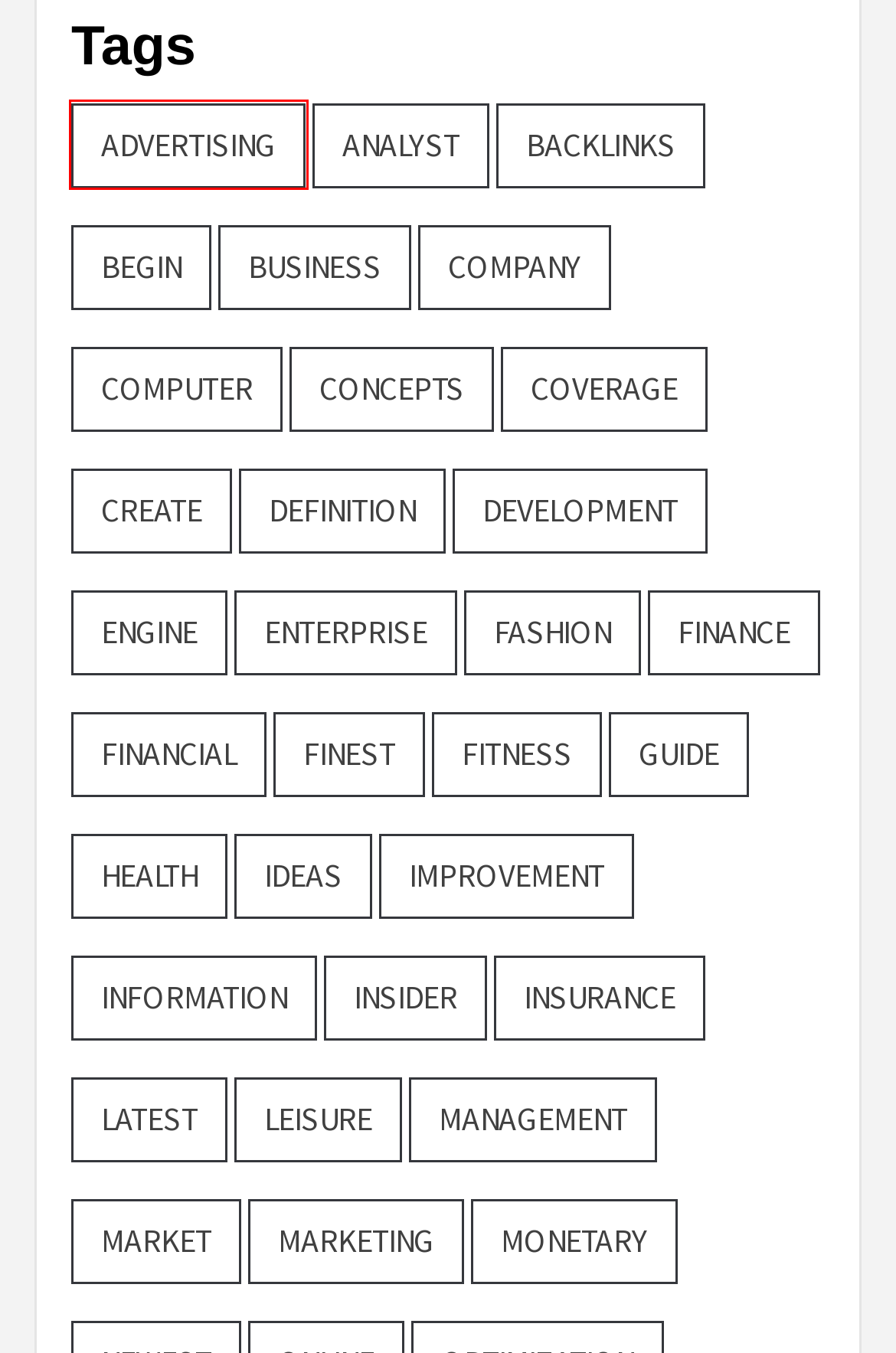Observe the provided screenshot of a webpage with a red bounding box around a specific UI element. Choose the webpage description that best fits the new webpage after you click on the highlighted element. These are your options:
A. concepts – Happy-Foxie
B. latest – Happy-Foxie
C. begin – Happy-Foxie
D. business – Happy-Foxie
E. market – Happy-Foxie
F. create – Happy-Foxie
G. advertising – Happy-Foxie
H. financial – Happy-Foxie

G